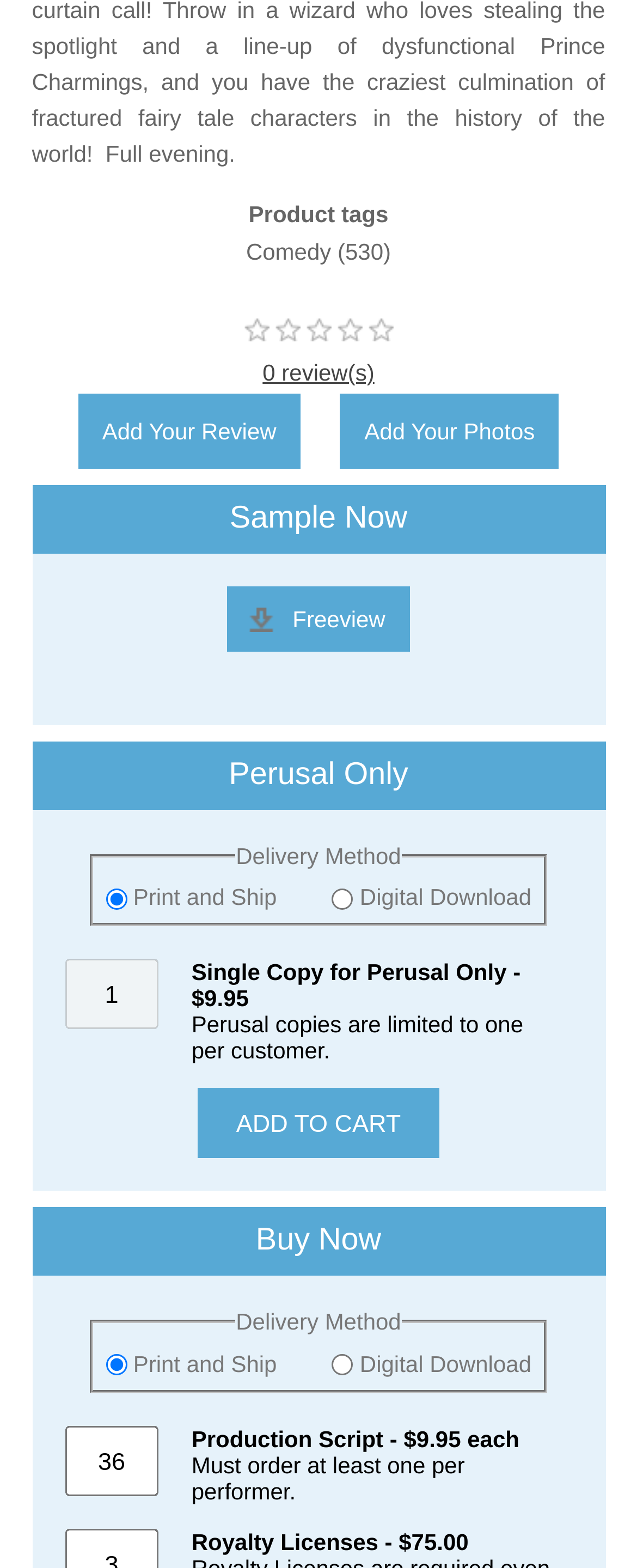Locate the bounding box coordinates of the element that should be clicked to execute the following instruction: "Click on the 'Comedy' link".

[0.386, 0.148, 0.52, 0.173]